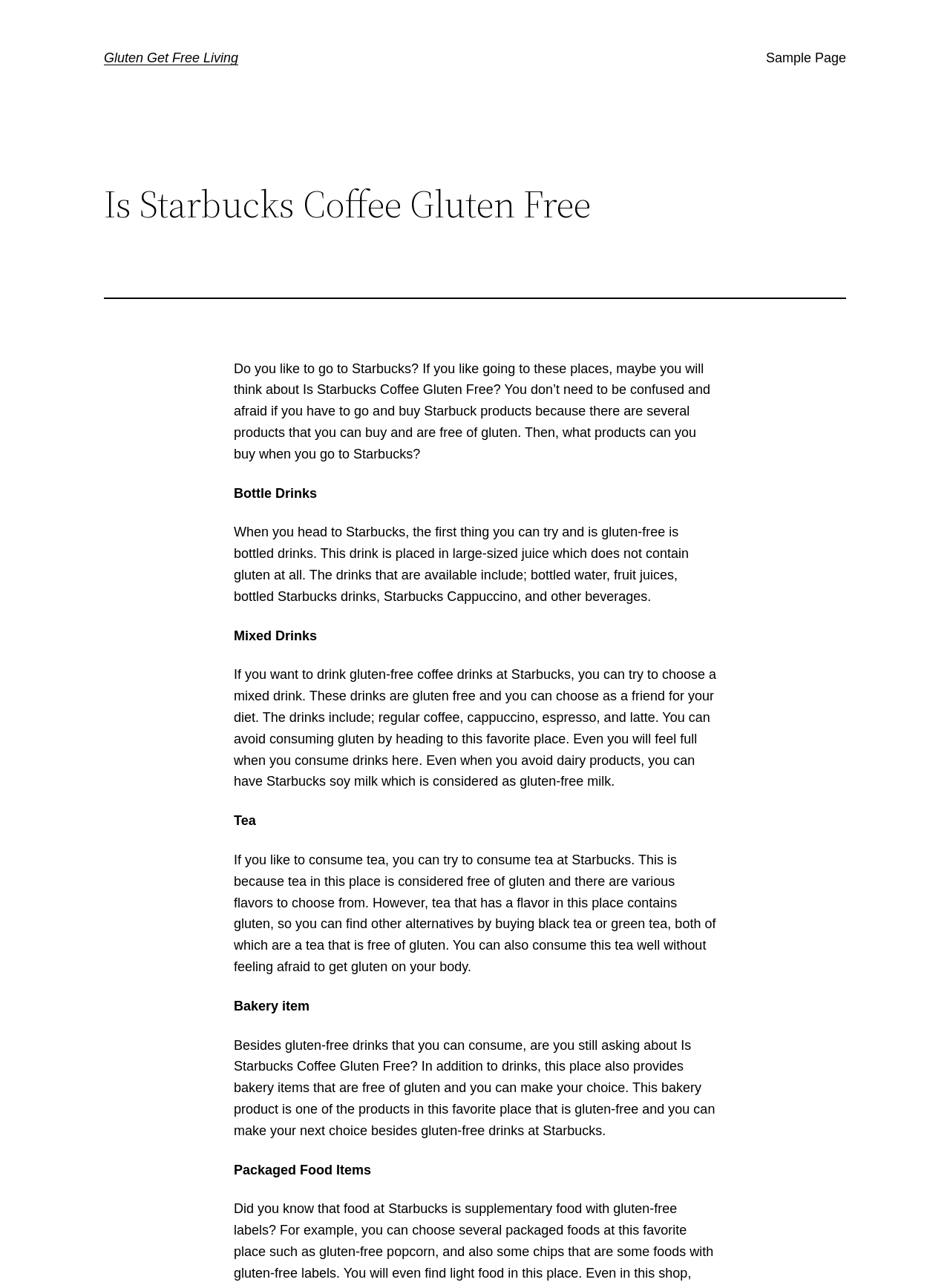What types of drinks are gluten-free at Starbucks?
Could you answer the question in a detailed manner, providing as much information as possible?

According to the webpage, when you head to Starbucks, the first thing you can try that is gluten-free is bottled drinks, which include bottled water, fruit juices, bottled Starbucks drinks, Starbucks Cappuccino, and other beverages. Additionally, mixed drinks such as regular coffee, cappuccino, espresso, and latte are also gluten-free. Furthermore, tea is also considered free of gluten, with options like black tea or green tea.